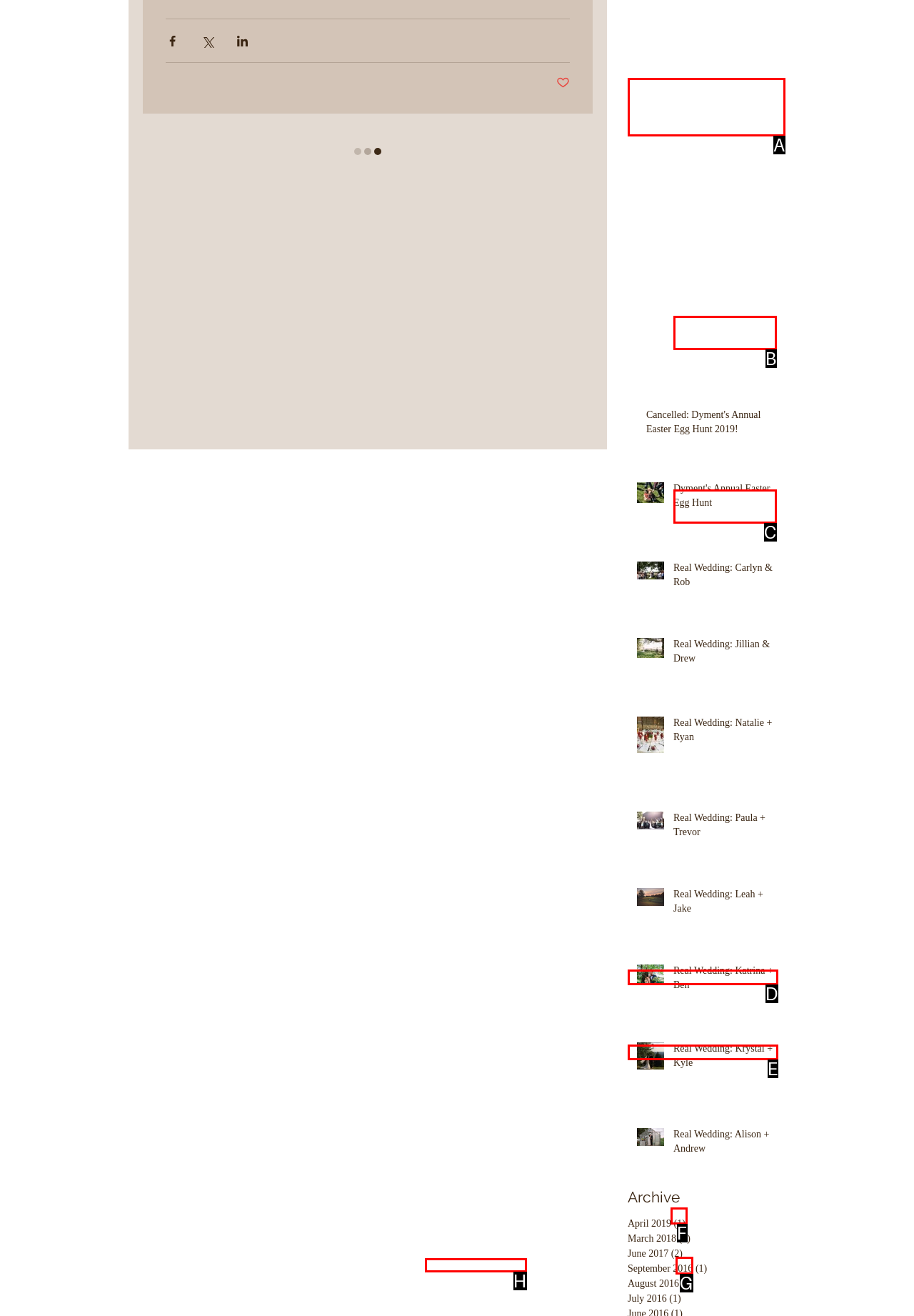Identify the letter of the UI element that corresponds to: info@dyments.com
Respond with the letter of the option directly.

H